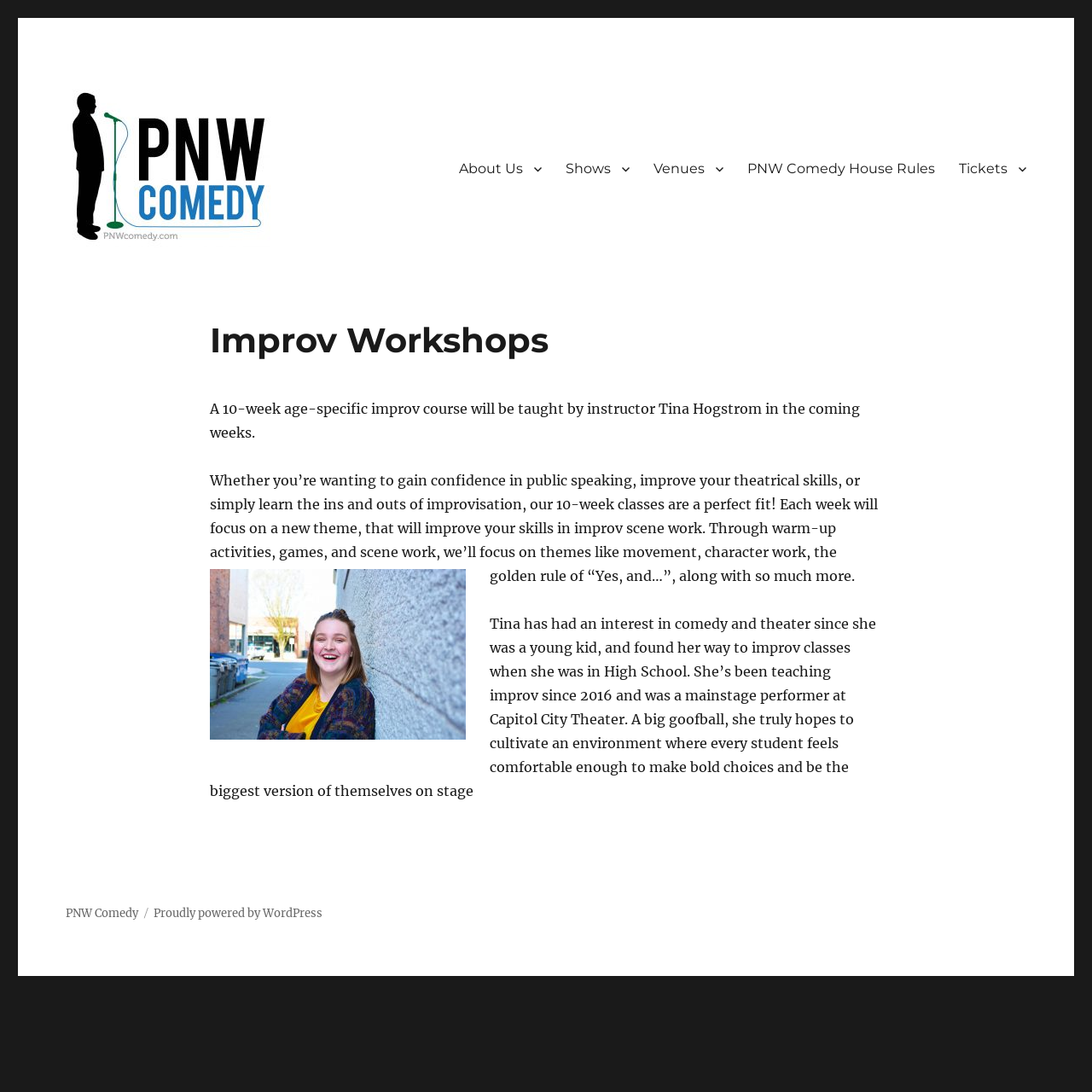Locate the bounding box of the UI element described by: "Shows" in the given webpage screenshot.

[0.507, 0.138, 0.587, 0.171]